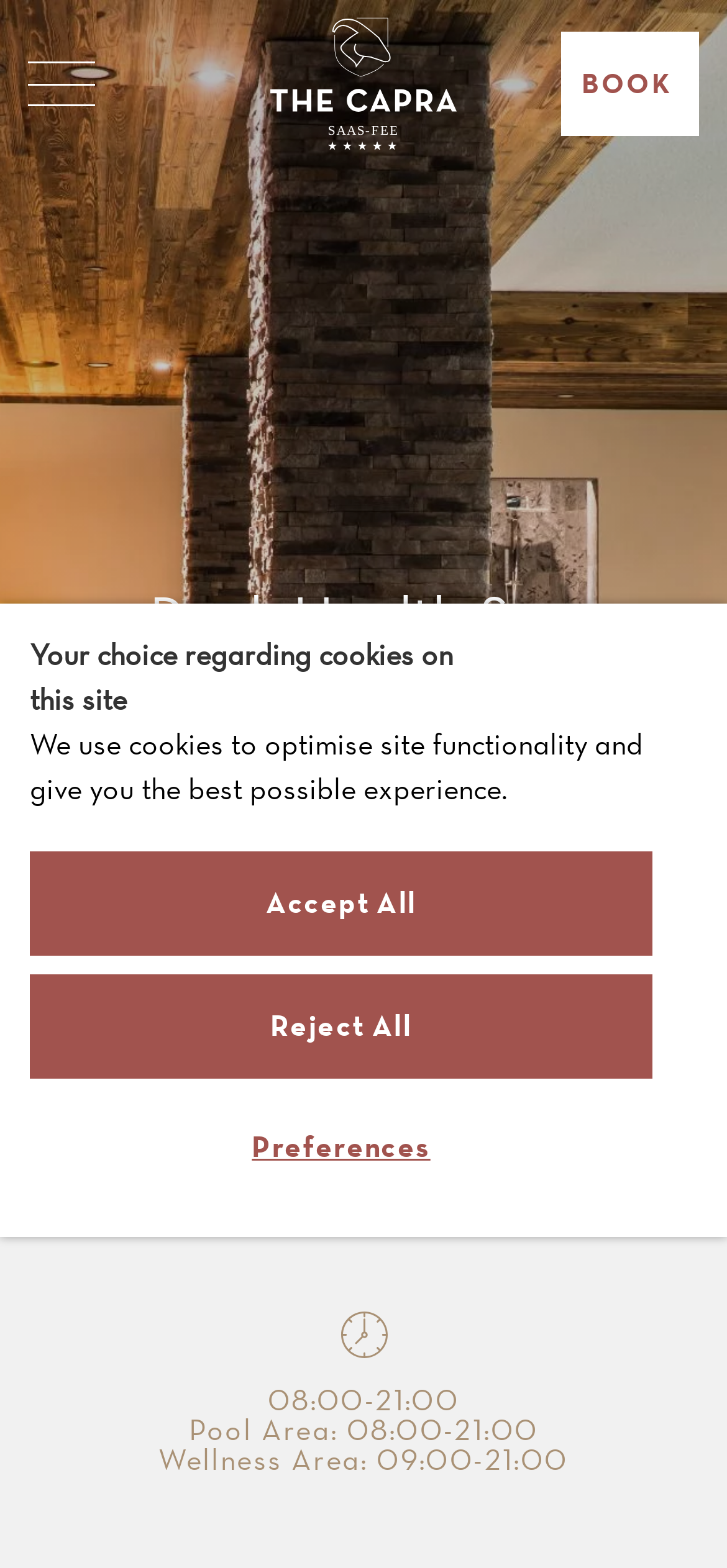Please identify the primary heading on the webpage and return its text.

Your choice regarding cookies on this site